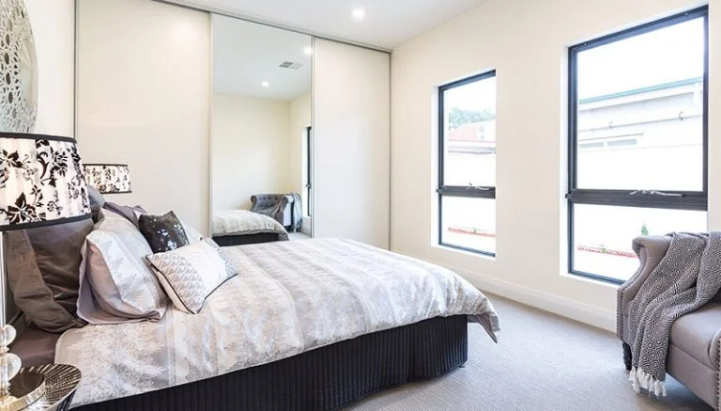With reference to the screenshot, provide a detailed response to the question below:
What is the purpose of the mirrored wardrobe?

The caption states that the stunning mirrored wardrobe reflects the room's spaciousness, enhancing the airy feel, which suggests that its purpose is to create a sense of openness and airiness in the room.